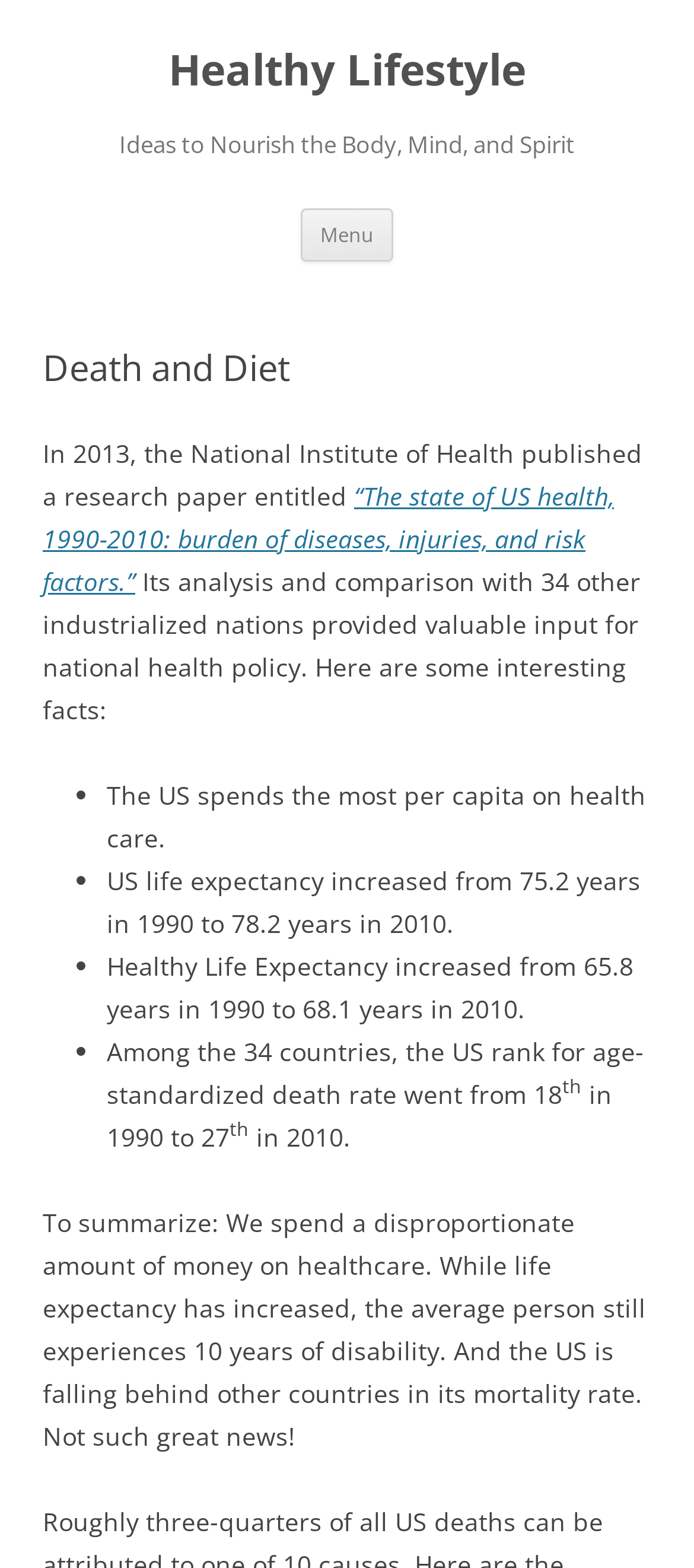Identify the bounding box for the described UI element. Provide the coordinates in (top-left x, top-left y, bottom-right x, bottom-right y) format with values ranging from 0 to 1: Menu

[0.433, 0.133, 0.567, 0.166]